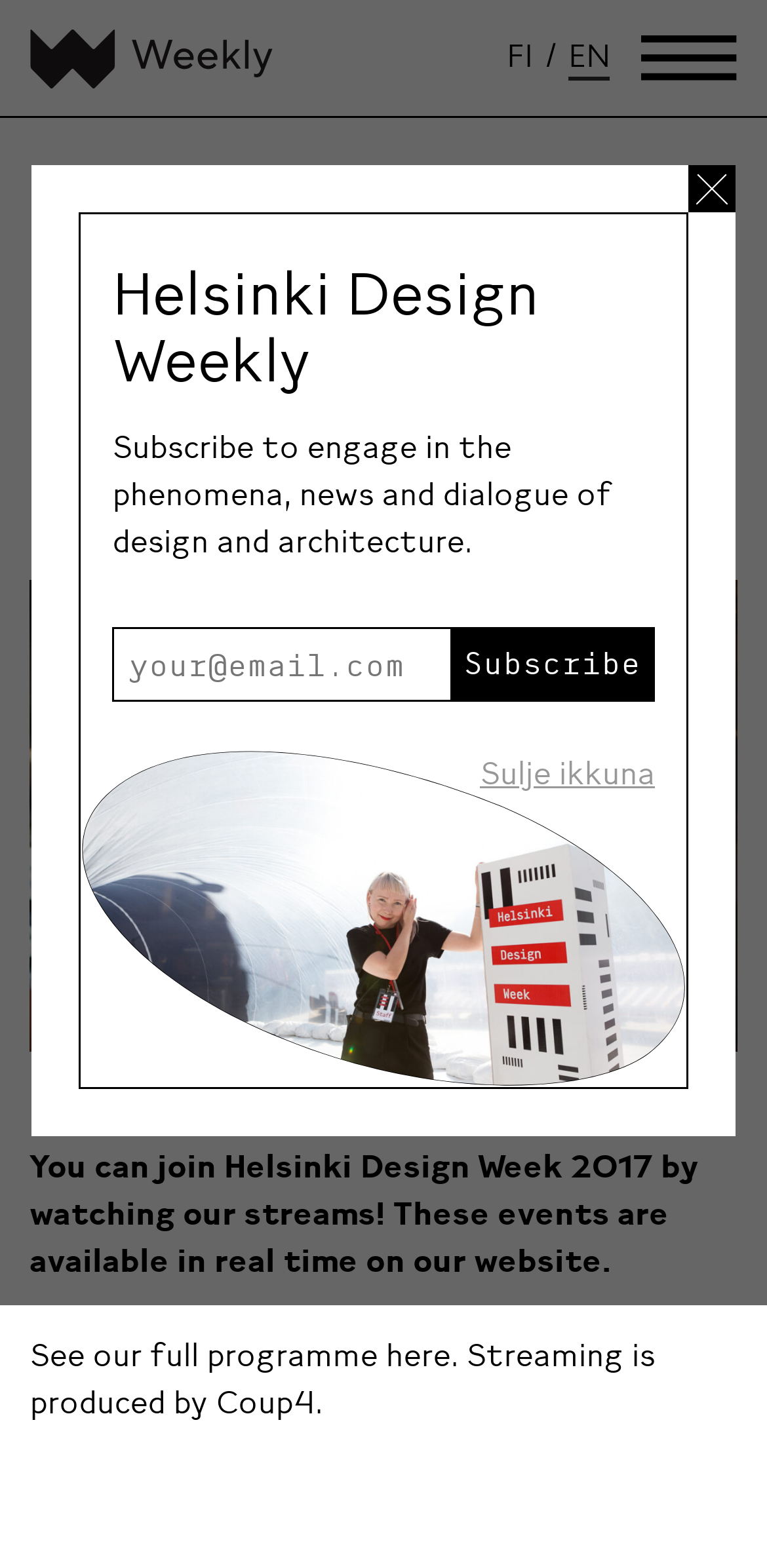Please identify the bounding box coordinates of the region to click in order to complete the given instruction: "Open main menu". The coordinates should be four float numbers between 0 and 1, i.e., [left, top, right, bottom].

[0.836, 0.0, 0.962, 0.074]